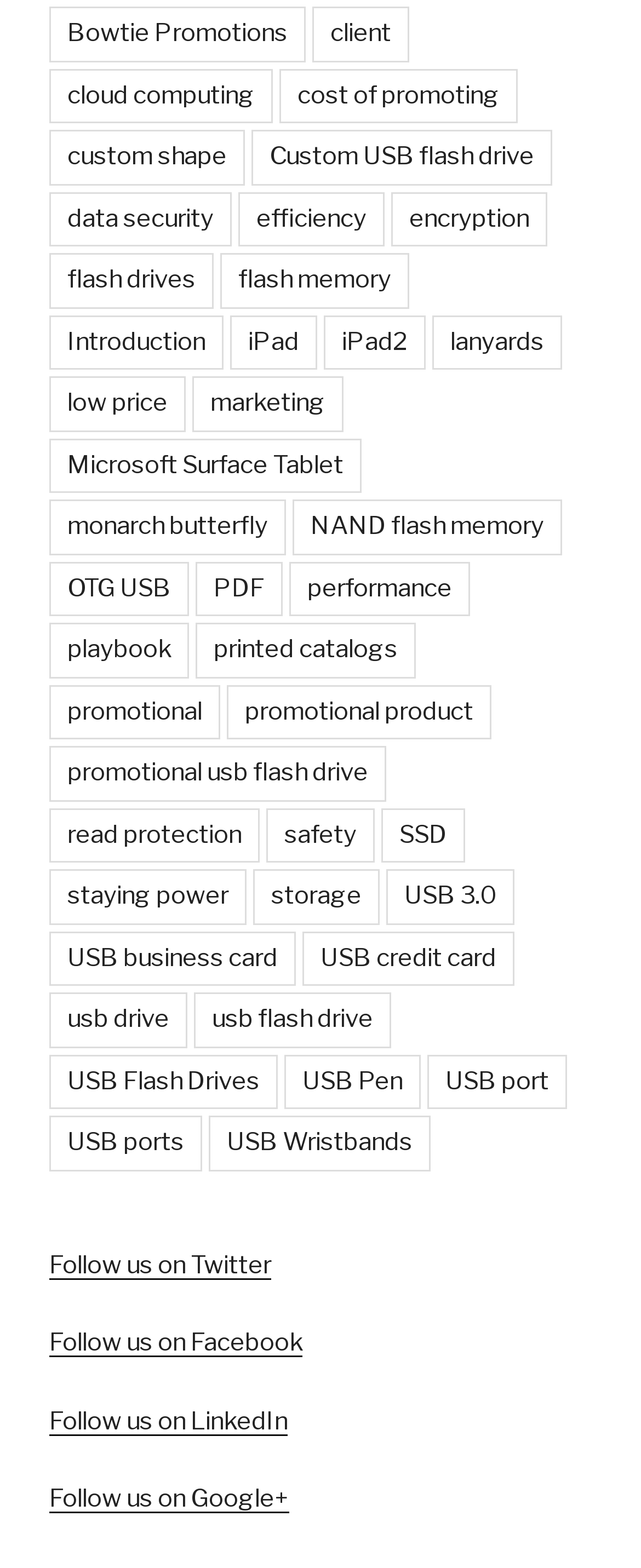Please mark the bounding box coordinates of the area that should be clicked to carry out the instruction: "Learn about 'data security'".

[0.077, 0.122, 0.362, 0.157]